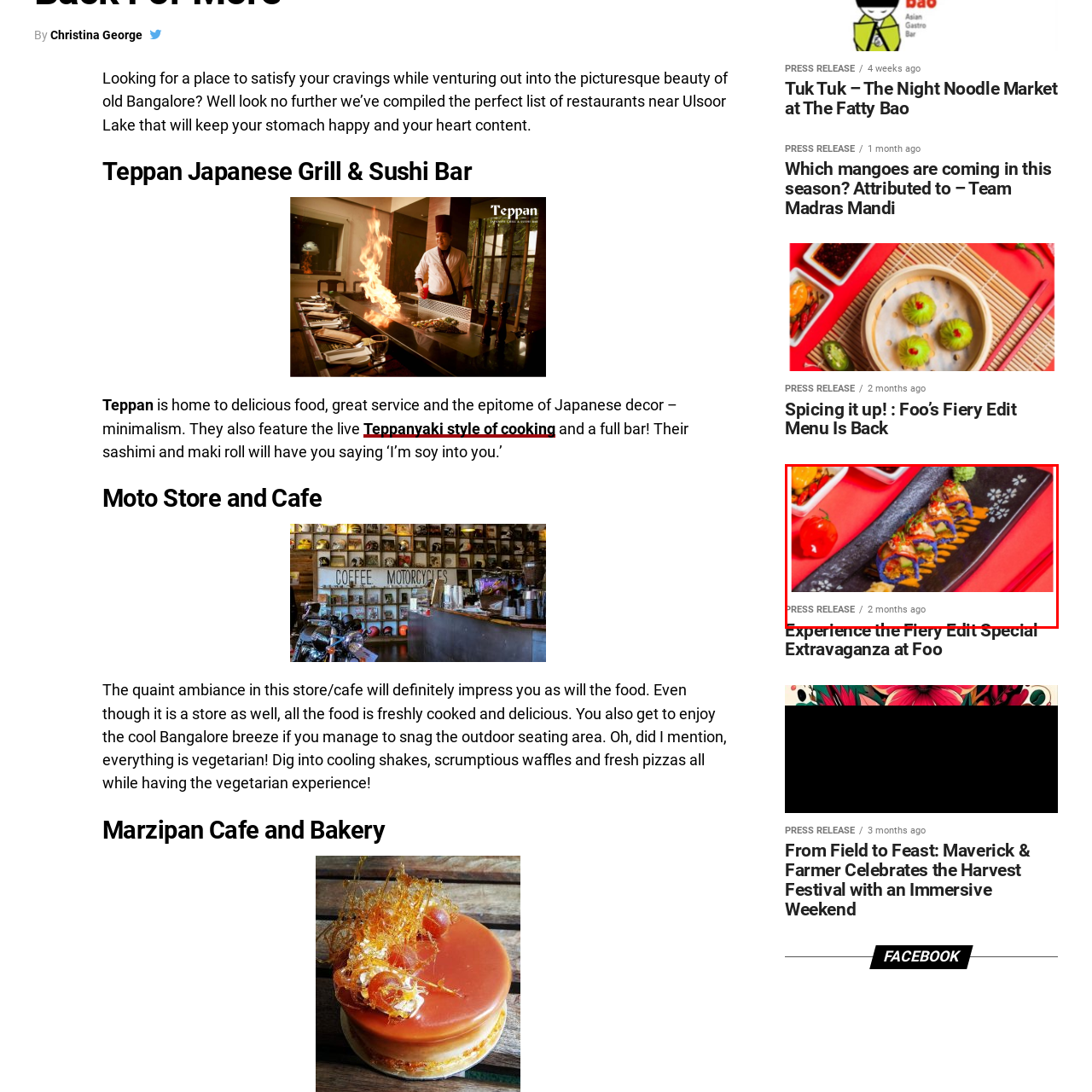Offer a detailed description of the content within the red-framed image.

The image features a beautifully presented dish known as the "Spicy Blue Rice Habanero Roll," showcasing an artistic arrangement of vibrant sushi. The roll, with its unique blue rice, is topped with colorful garnishes, including delicate drizzles of sauce and fresh wasabi, evoking a sense of culinary creativity and flair. This enticing dish is part of the promotional materials for the "Fiery Edit Special Extravaganza" at Foo, which was highlighted in a press release dated two months ago. The background complements the vibrant presentation of the sushi, making it a feast for the eyes as well as the palate, appealing to food lovers and culinary enthusiasts.